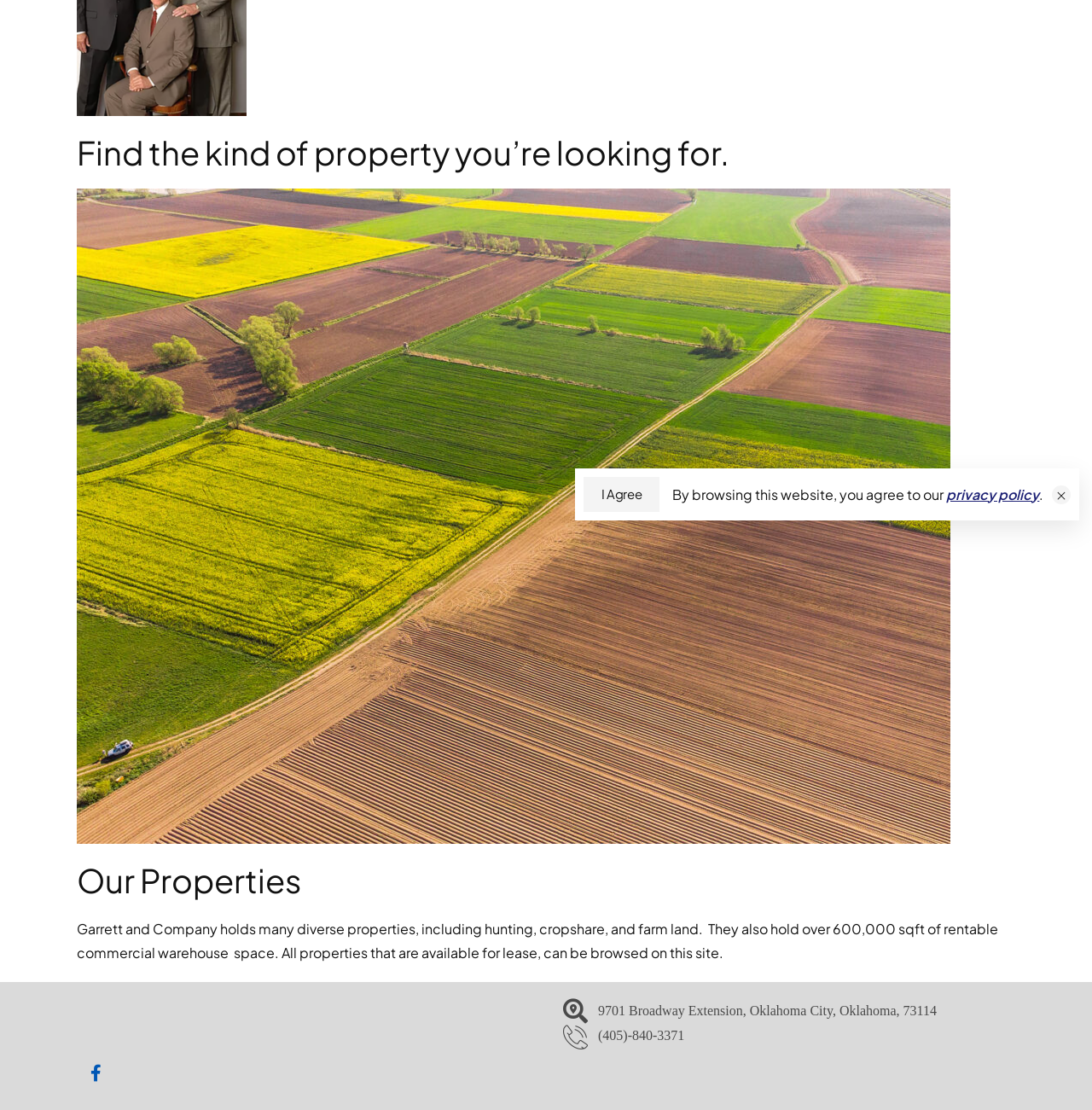Predict the bounding box coordinates for the UI element described as: "title="facebook"". The coordinates should be four float numbers between 0 and 1, presented as [left, top, right, bottom].

[0.07, 0.949, 0.106, 0.984]